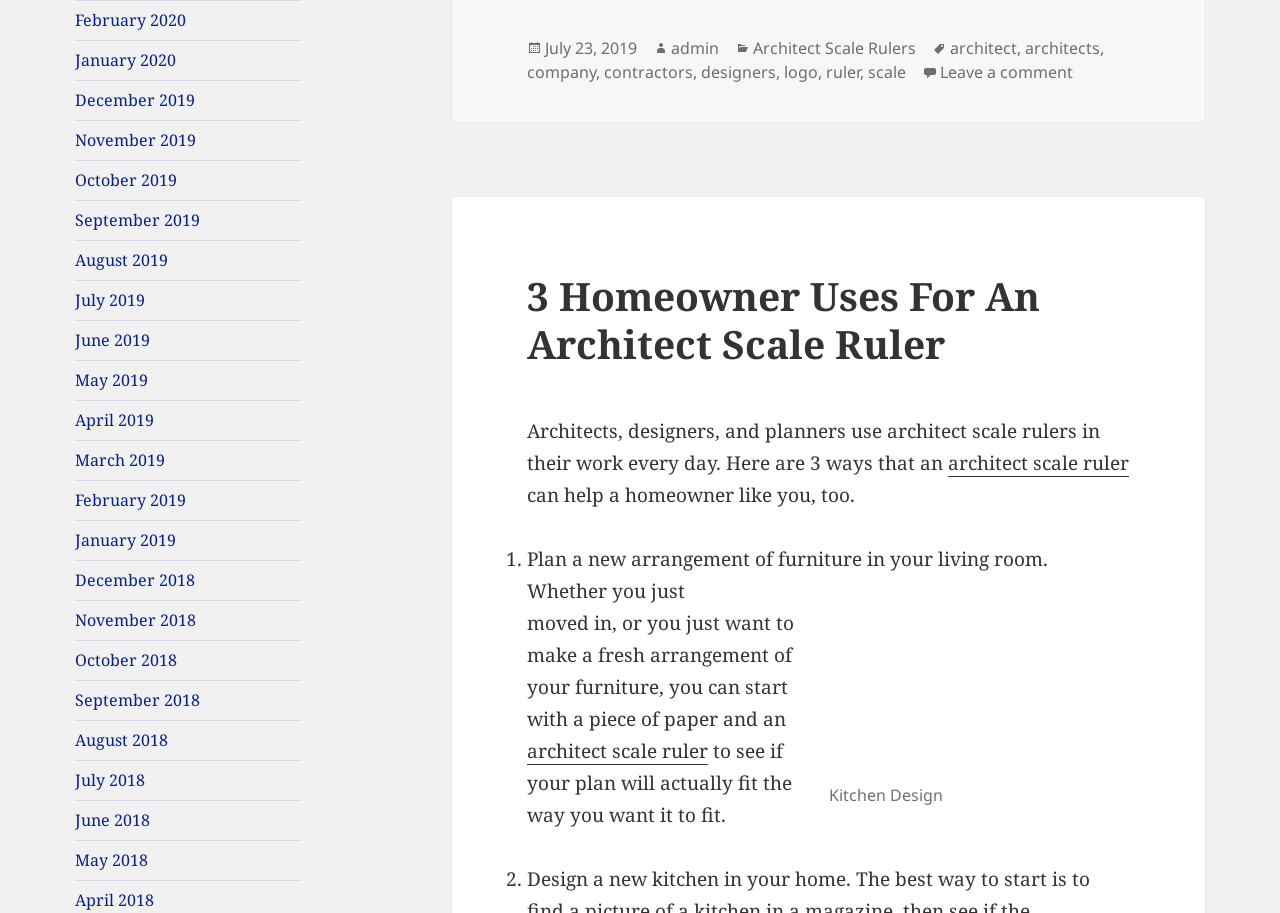Please respond to the question using a single word or phrase:
What is the topic of the article?

Architect Scale Rulers